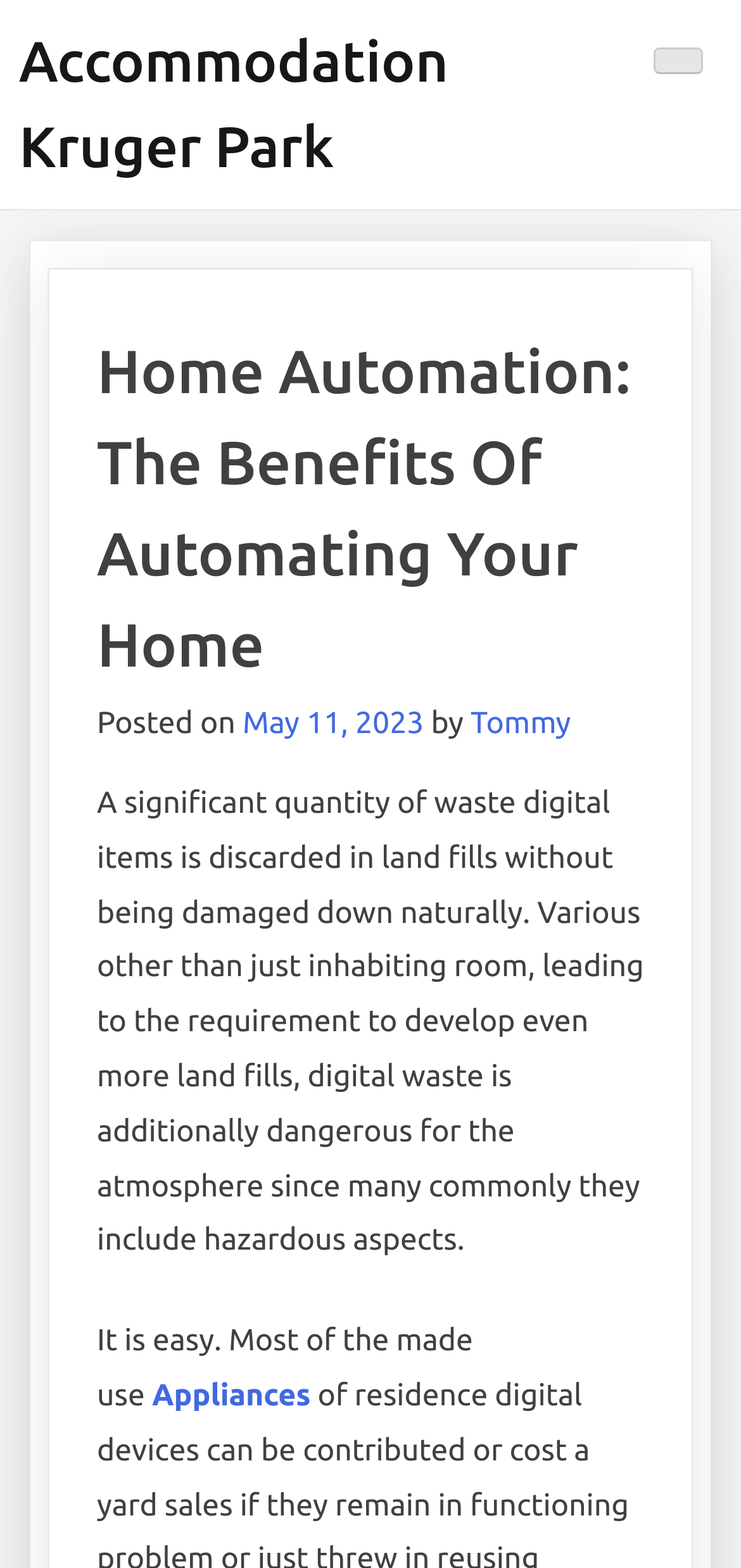Answer the question in a single word or phrase:
What is the topic of the article?

Home Automation